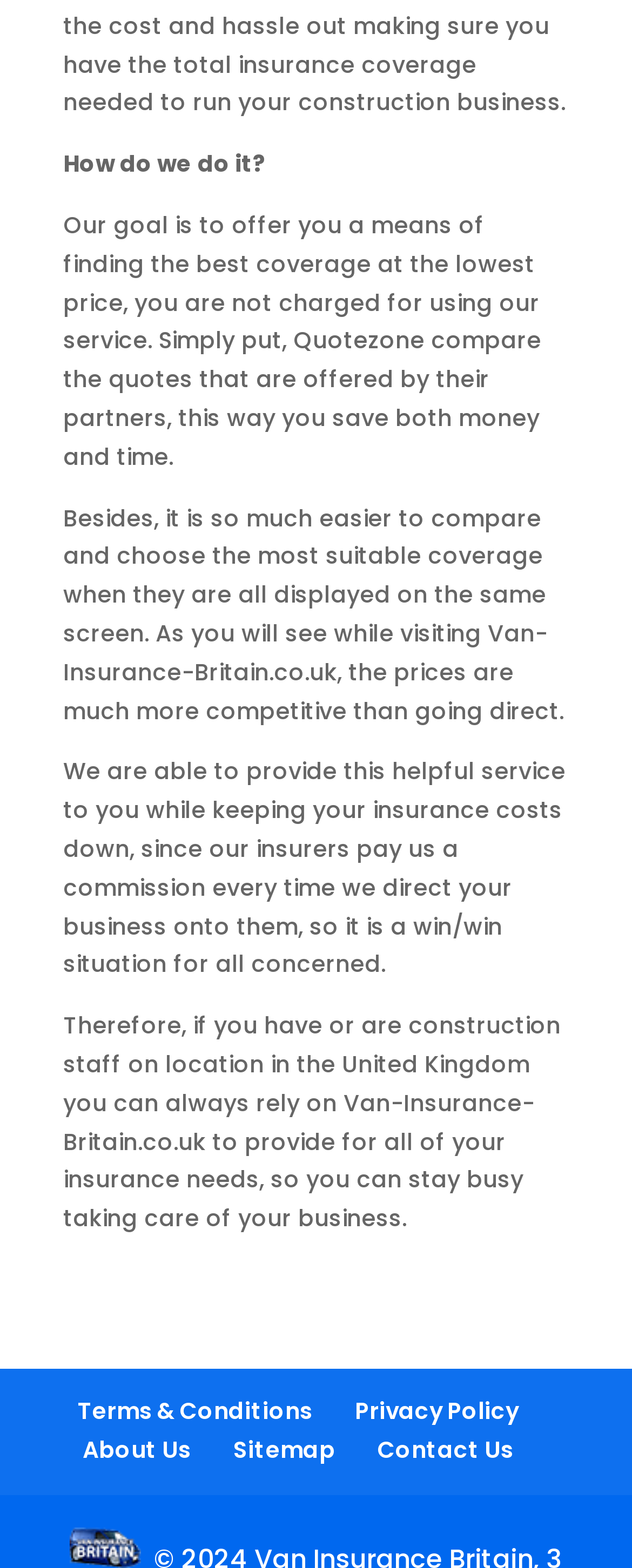Answer this question using a single word or a brief phrase:
What is the purpose of comparing quotes?

Save money and time